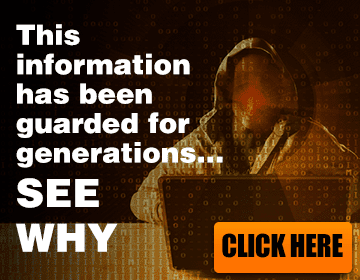What does the bold text overlay on the image say?
Based on the visual content, answer with a single word or a brief phrase.

This information has been guarded for generations... SEE WHY